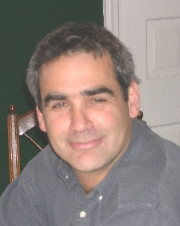Using the information in the image, could you please answer the following question in detail:
Is the background of the image rustic?

The caption suggests that the background of the image has a 'hint of rustic charm', which implies that it may have some rustic elements, but it is not definitively rustic.